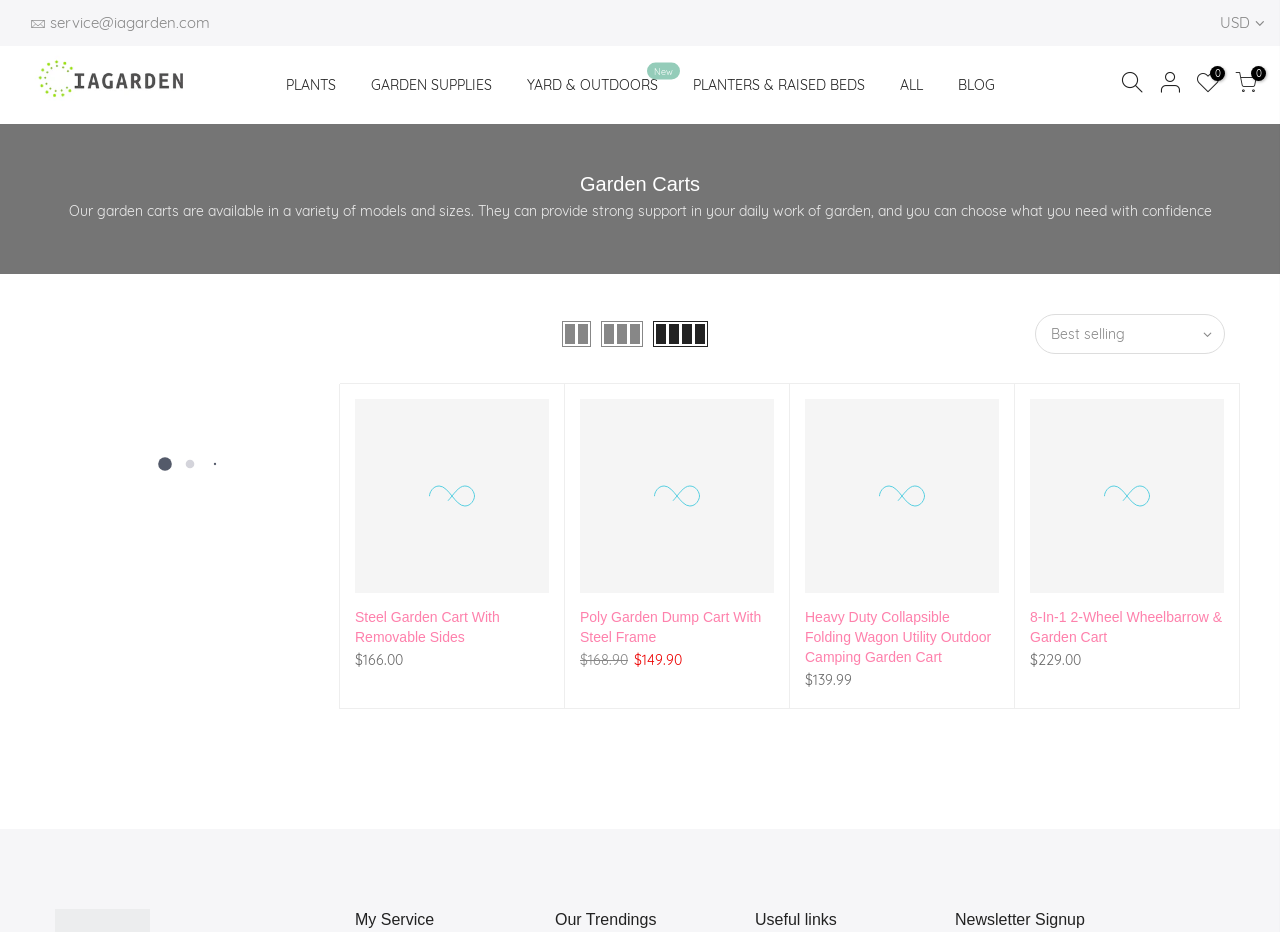Identify the bounding box coordinates for the UI element described as follows: service@iagarden.com. Use the format (top-left x, top-left y, bottom-right x, bottom-right y) and ensure all values are floating point numbers between 0 and 1.

[0.039, 0.014, 0.164, 0.034]